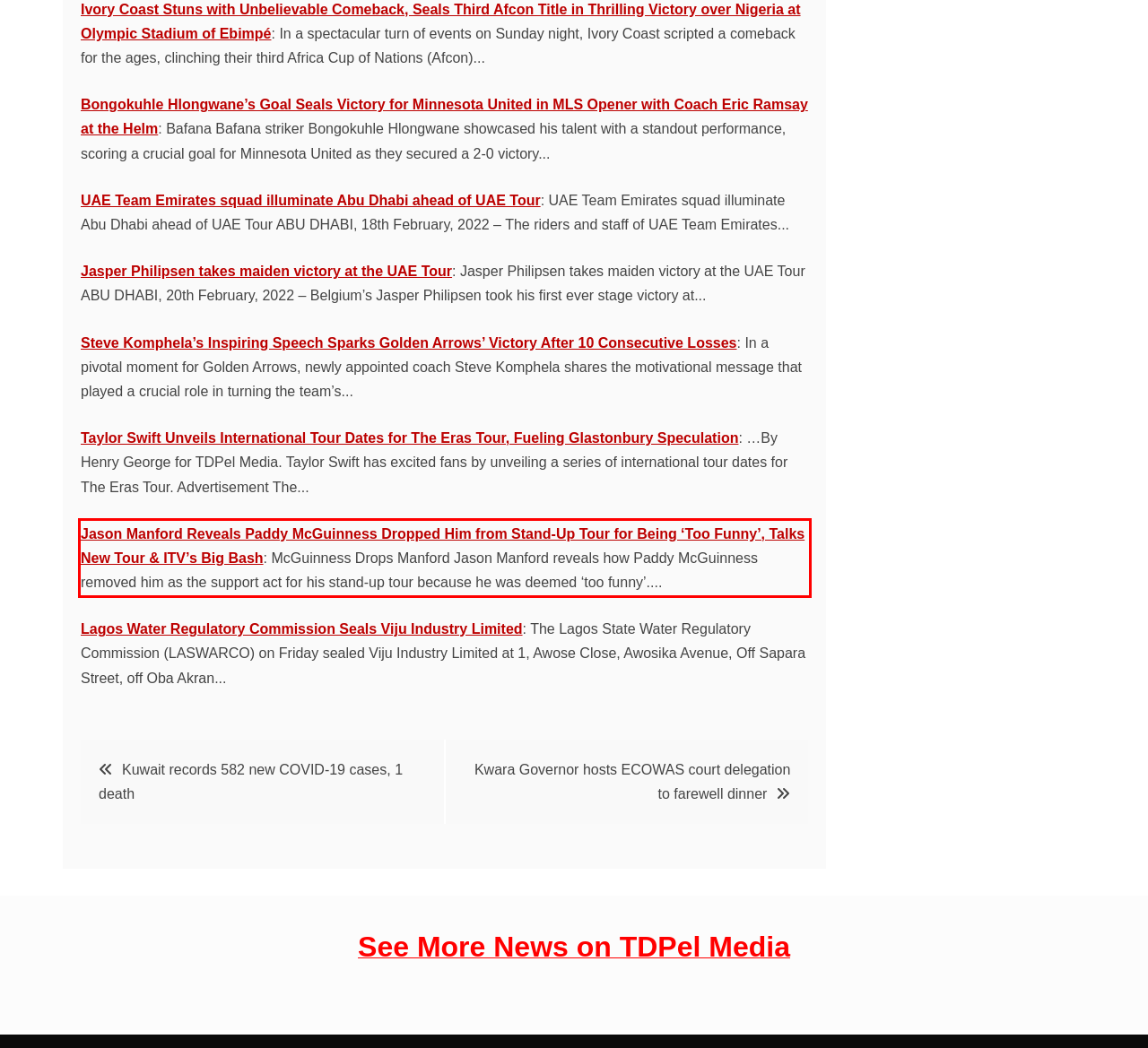In the given screenshot, locate the red bounding box and extract the text content from within it.

Jason Manford Reveals Paddy McGuinness Dropped Him from Stand-Up Tour for Being ‘Too Funny’, Talks New Tour & ITV’s Big Bash: McGuinness Drops Manford Jason Manford reveals how Paddy McGuinness removed him as the support act for his stand-up tour because he was deemed ‘too funny’....